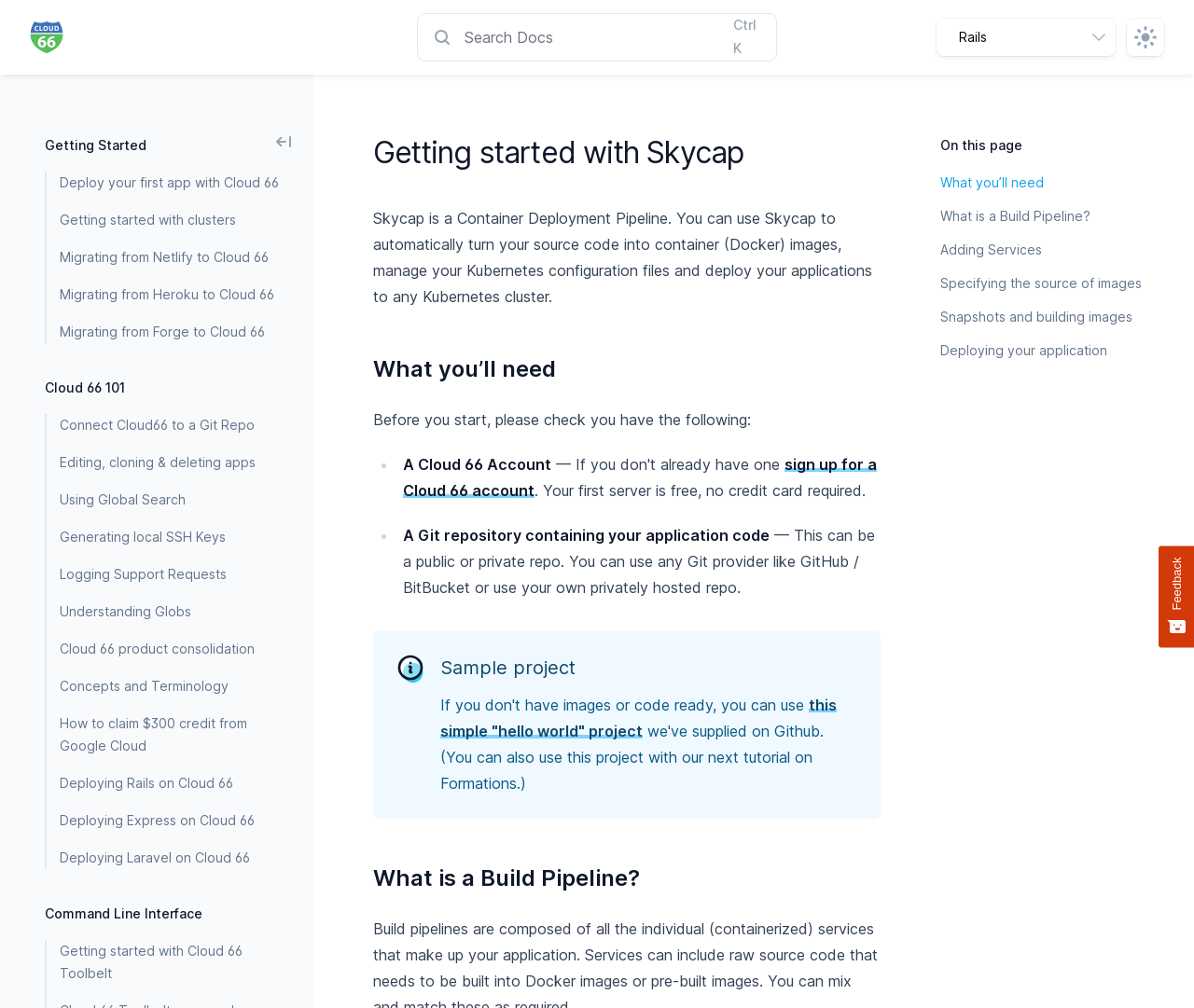Please provide a short answer using a single word or phrase for the question:
What is Skycap?

Container Deployment Pipeline